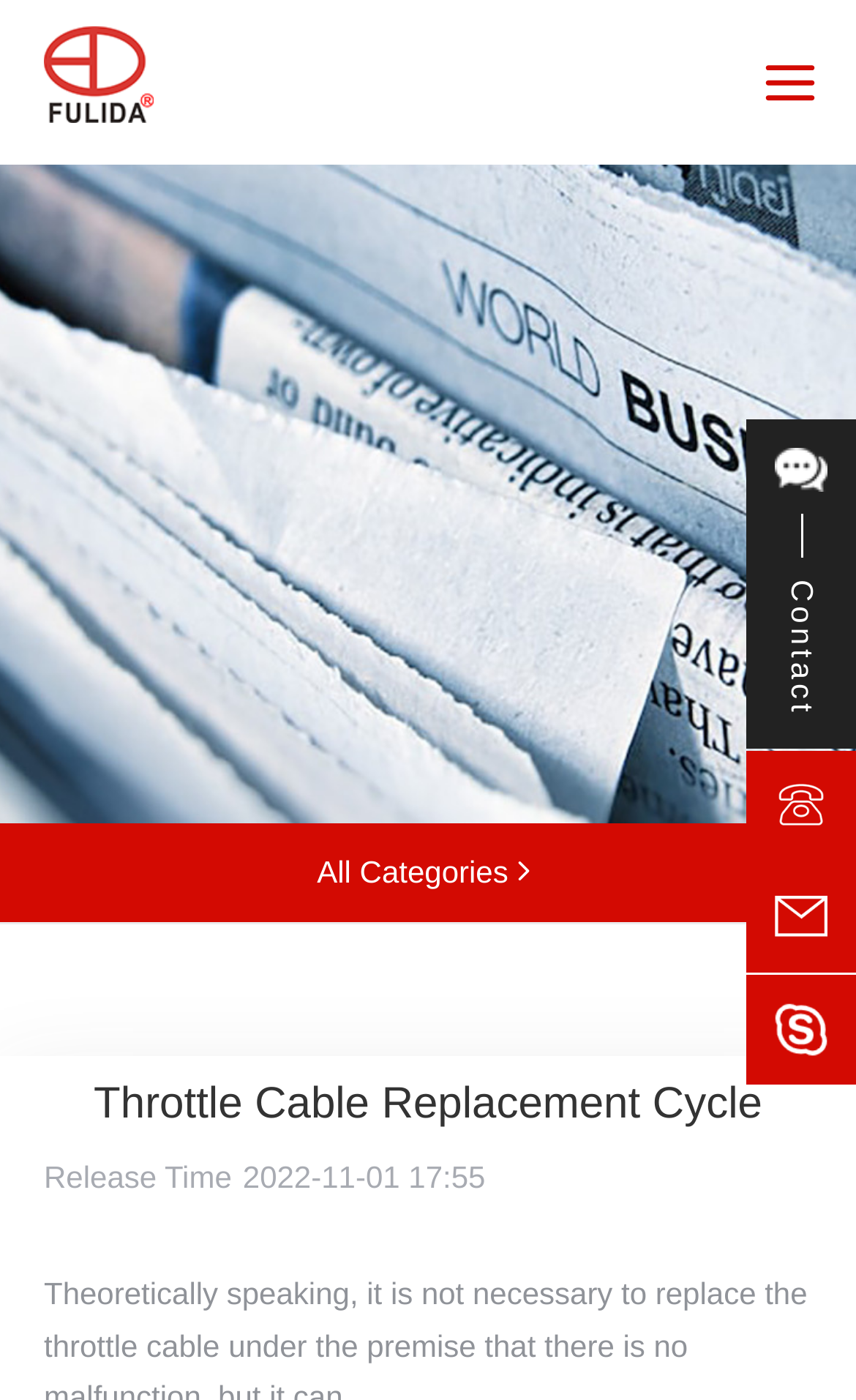Generate a comprehensive description of the contents of the webpage.

The webpage is about Guangzhou FULIDA Auto Accessories Co.,Ltd., a company that specializes in manufacturing and selling various auto accessories. 

At the top left of the page, there is a logo image, accompanied by a smaller image below it. On the top right, there is a larger image that spans almost the entire width of the page. 

Below the top images, there is a group of elements that takes up most of the page's width. Within this group, there is a link labeled "News" on the left, accompanied by a corresponding image. 

In the middle of the page, there are two static text elements, one labeled "All Categories" and another with an icon. 

Further down, there is a heading that reads "Throttle Cable Replacement Cycle", which is followed by two static text elements, one labeled "Release Time" and another with a specific date and time, "2022-11-01 17:55". 

On the right side of the page, there are four small images, all labeled "contact", arranged vertically.